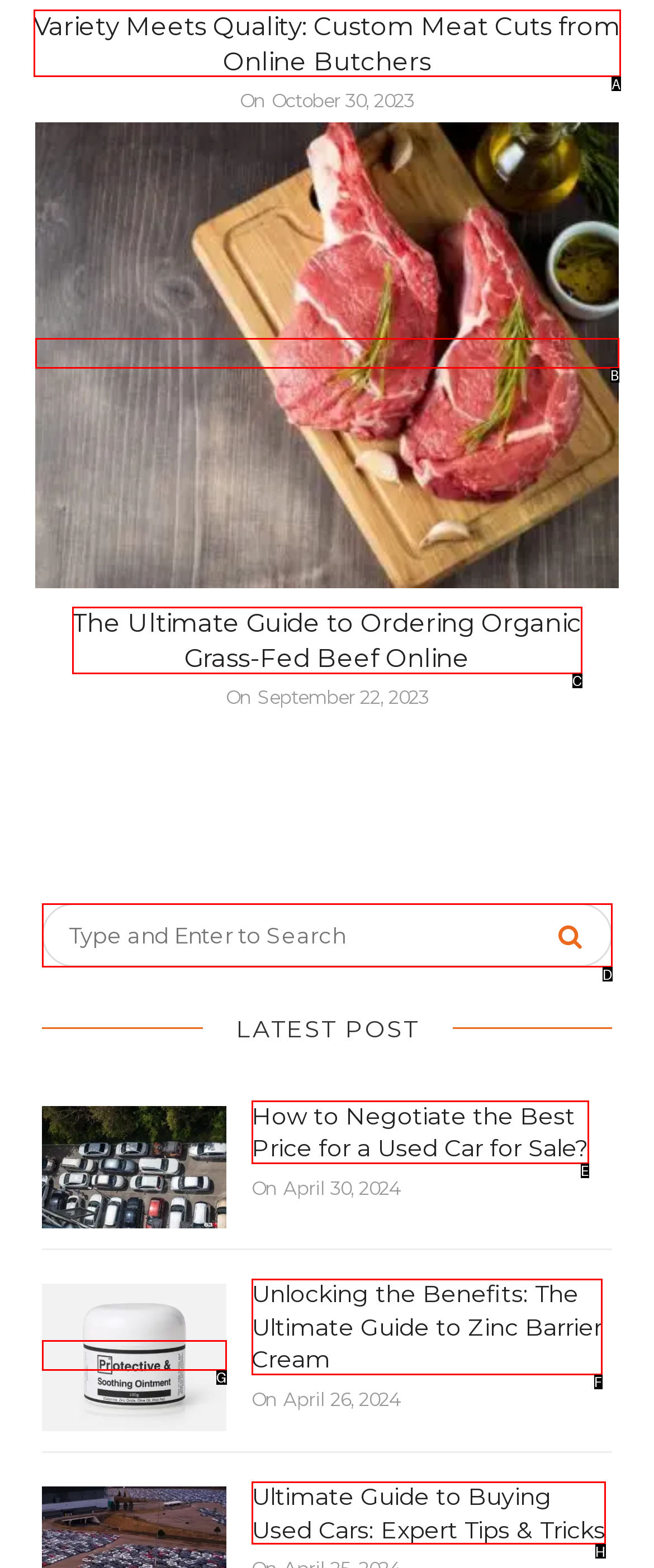Which UI element matches this description: alt="Online Butchers Melbourne"?
Reply with the letter of the correct option directly.

B